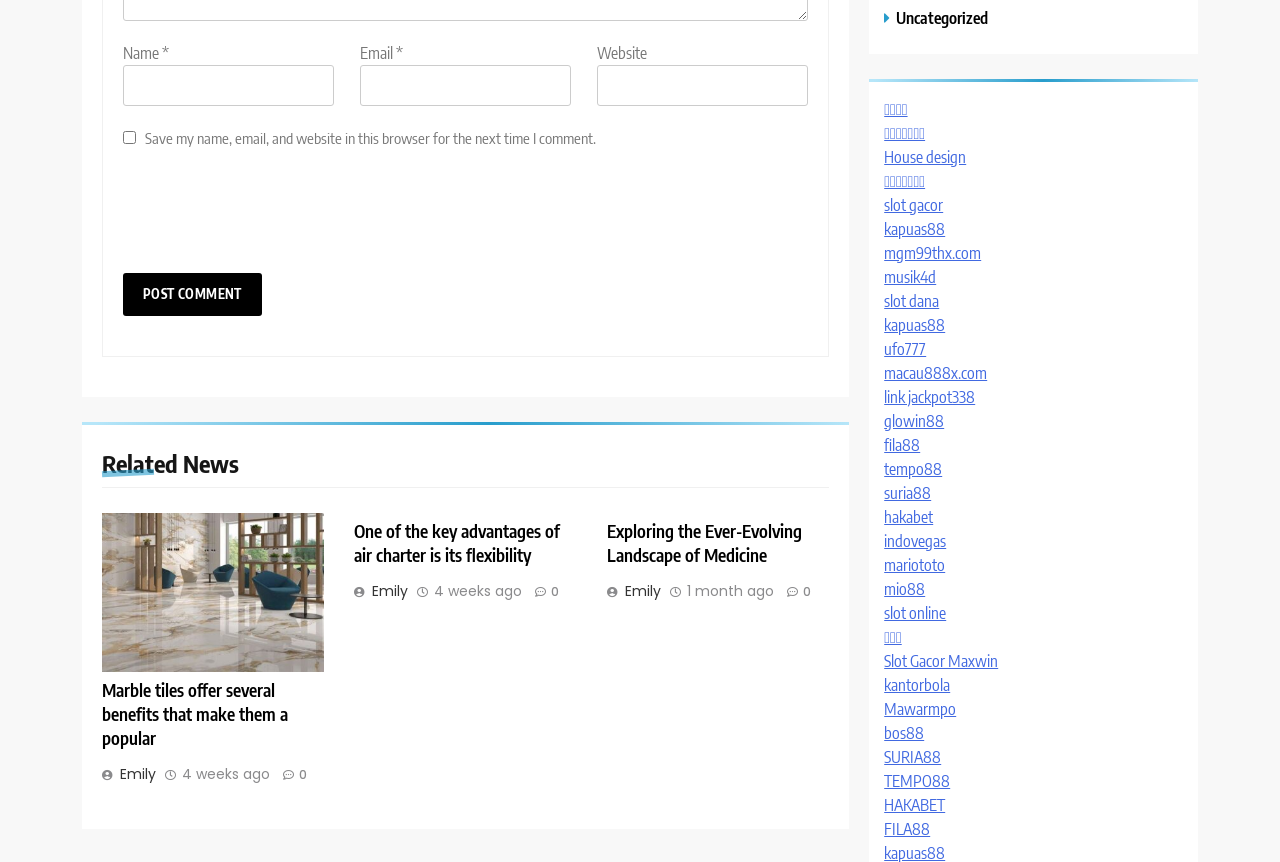Using the element description: "4 weeks ago4 weeks ago", determine the bounding box coordinates. The coordinates should be in the format [left, top, right, bottom], with values between 0 and 1.

[0.339, 0.677, 0.408, 0.696]